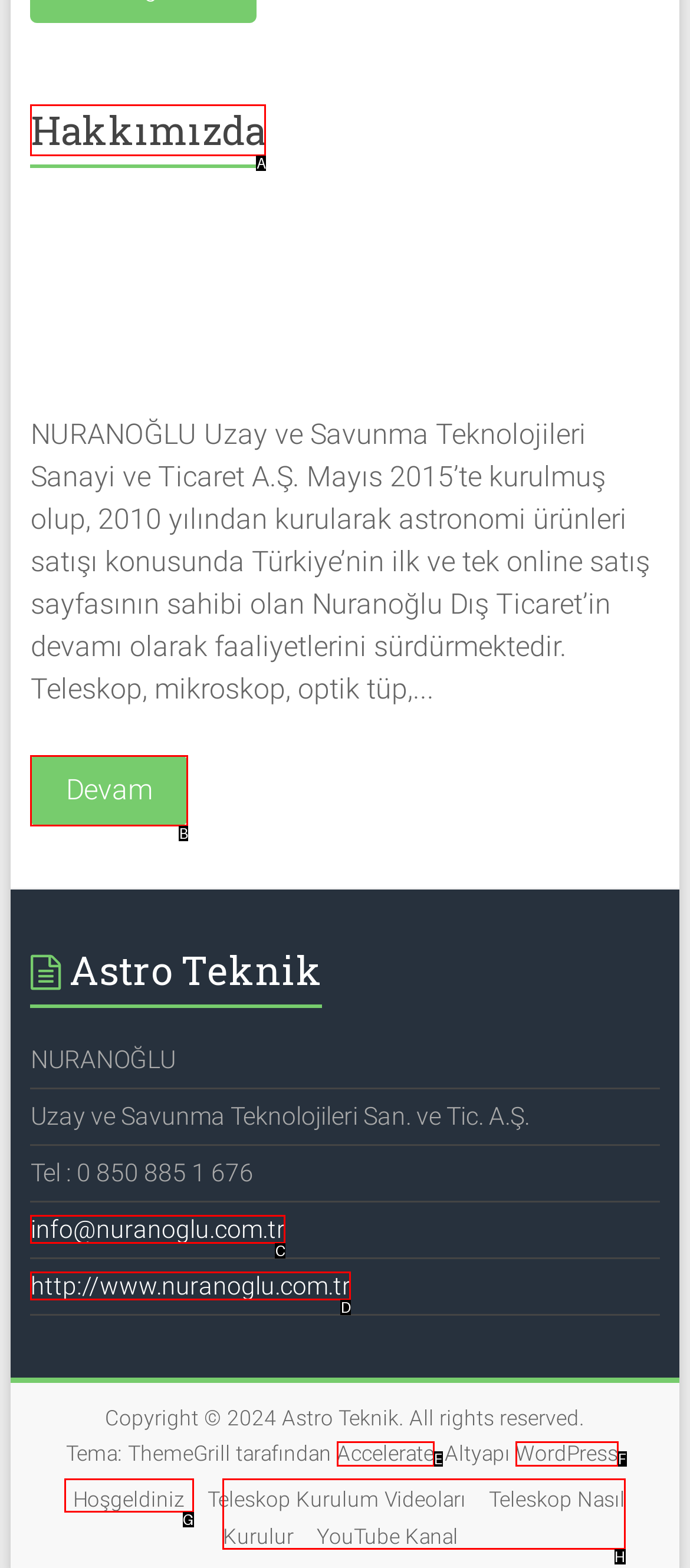Given the description: Teleskop Nasıl Kurulur, identify the HTML element that fits best. Respond with the letter of the correct option from the choices.

H